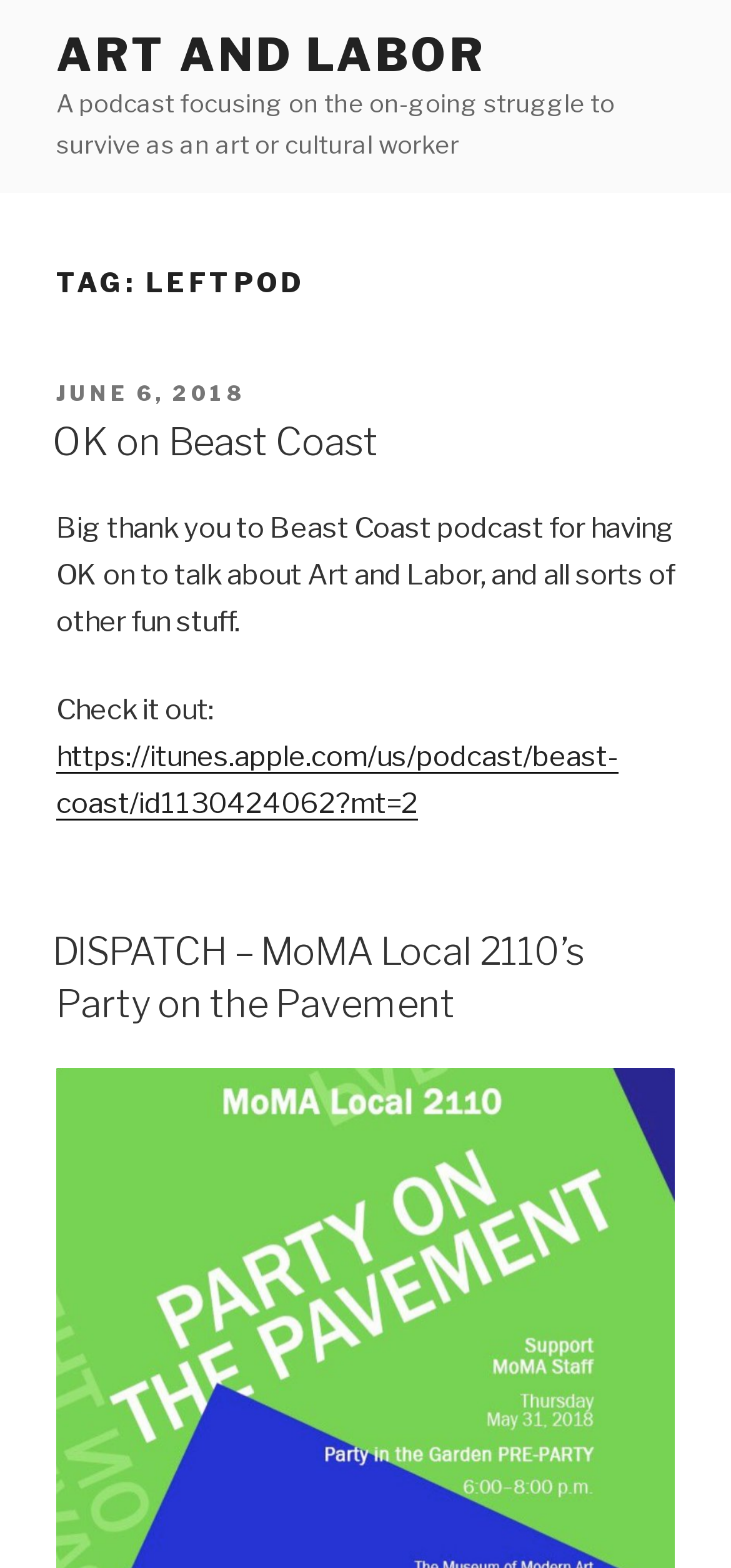Using the description "https://itunes.apple.com/us/podcast/beast-coast/id1130424062?mt=2", locate and provide the bounding box of the UI element.

[0.077, 0.472, 0.846, 0.523]